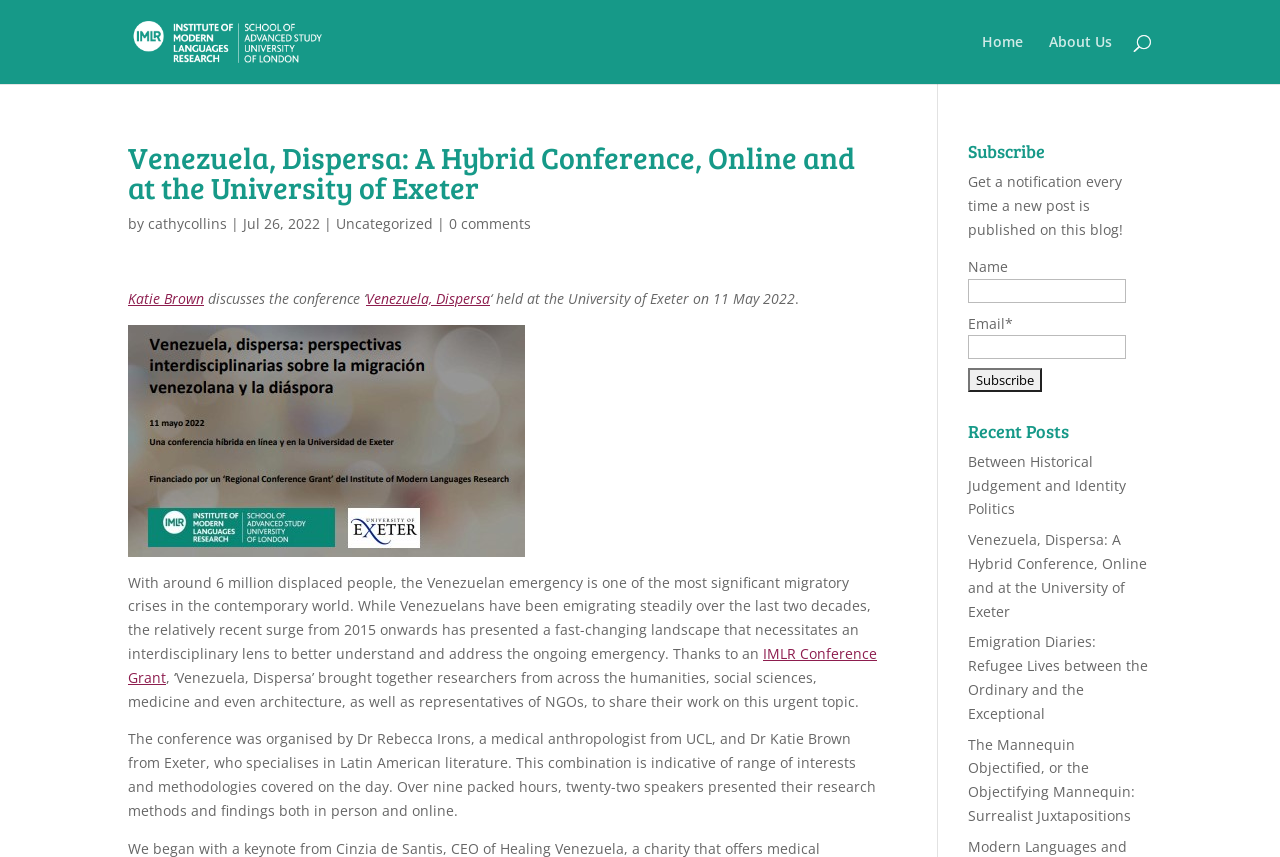Identify the text that serves as the heading for the webpage and generate it.

Venezuela, Dispersa: A Hybrid Conference, Online and at the University of Exeter